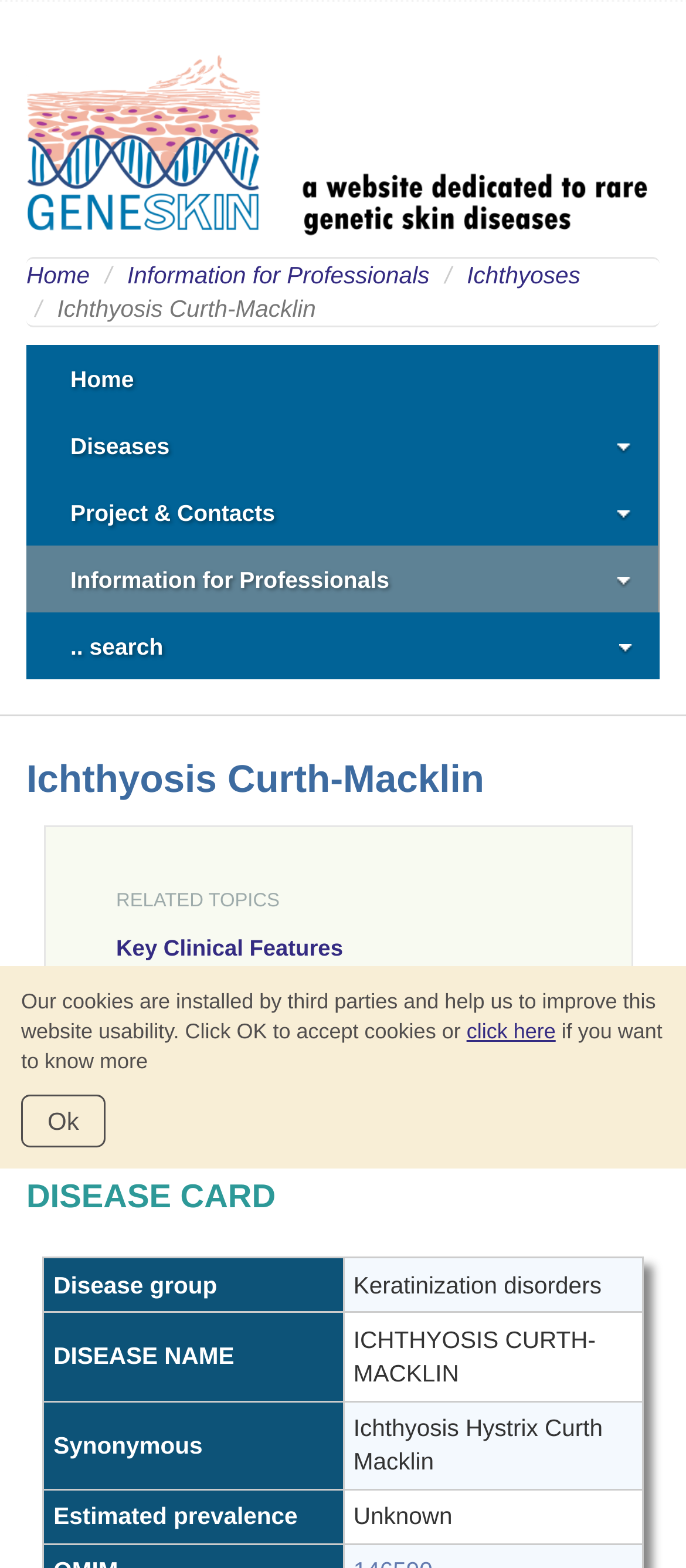Please identify the bounding box coordinates of the element I need to click to follow this instruction: "read about Key Clinical Features".

[0.169, 0.596, 0.5, 0.613]